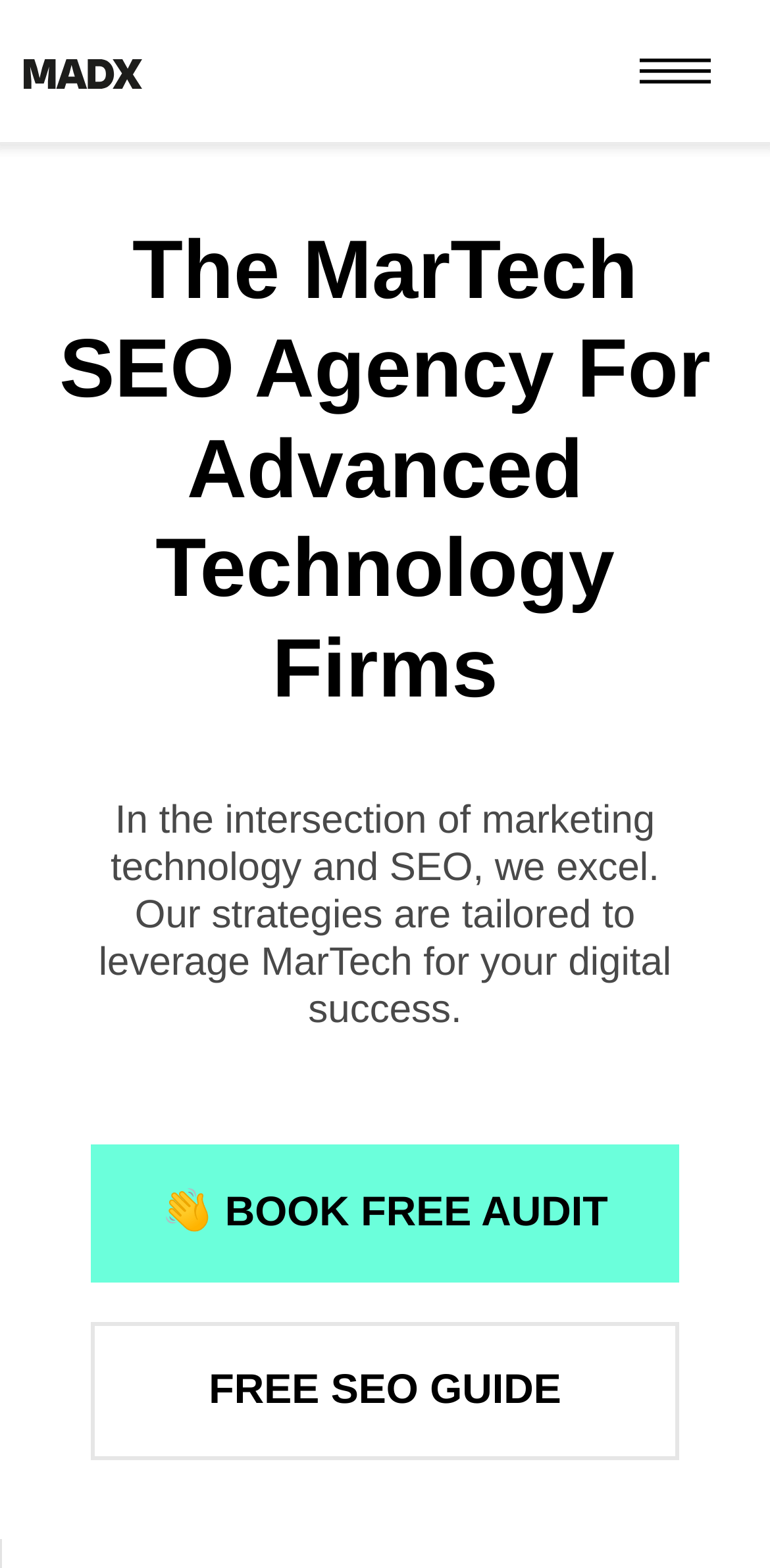What is the topic of the webpage?
Based on the visual details in the image, please answer the question thoroughly.

I can see that the heading element at the top of the webpage has the text 'The MarTech SEO Agency For Advanced Technology Firms', and the static text element below it mentions 'marketing technology and SEO'. This suggests that the topic of the webpage is MarTech SEO.